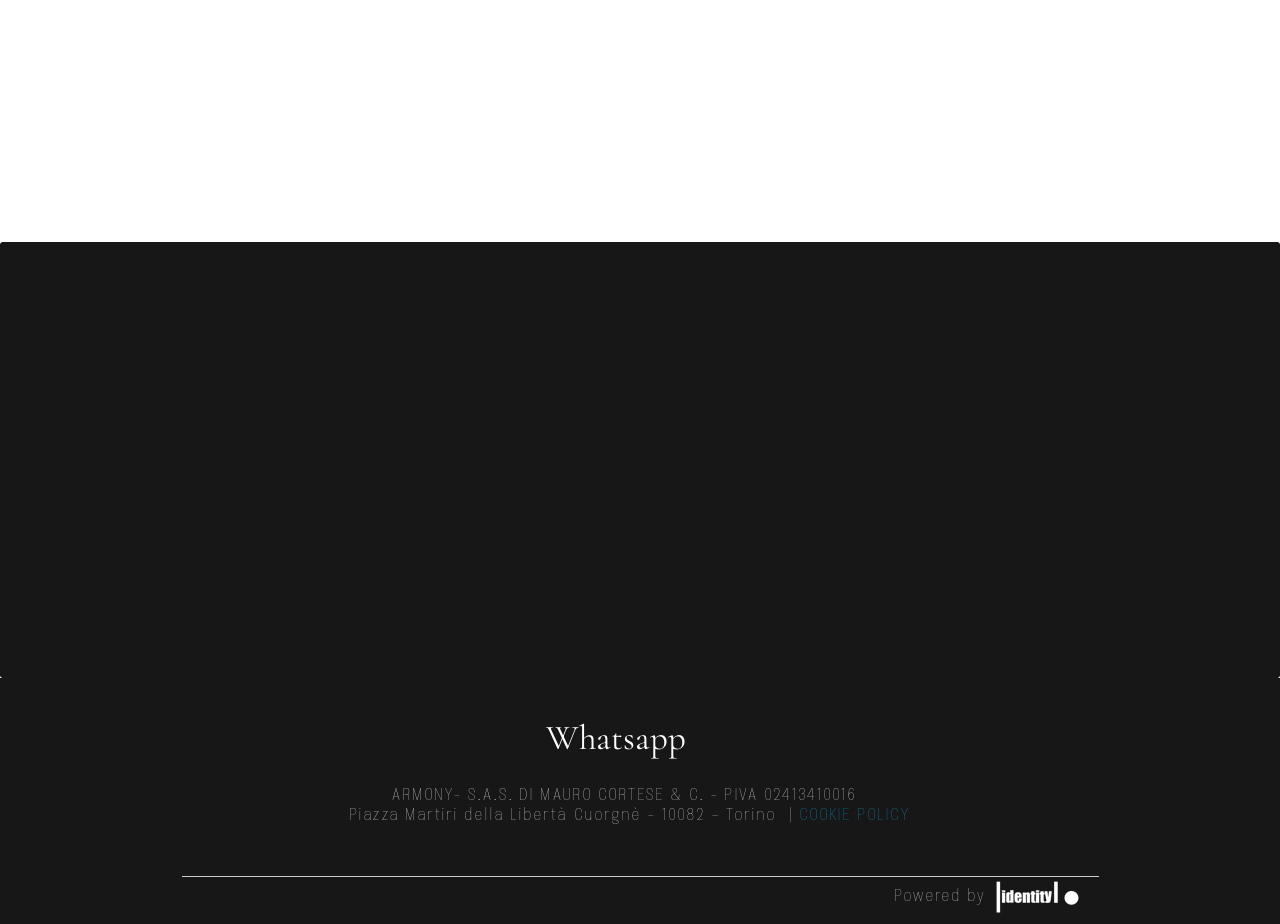Determine the bounding box for the described UI element: "COOKIE POLICY".

[0.625, 0.87, 0.711, 0.891]